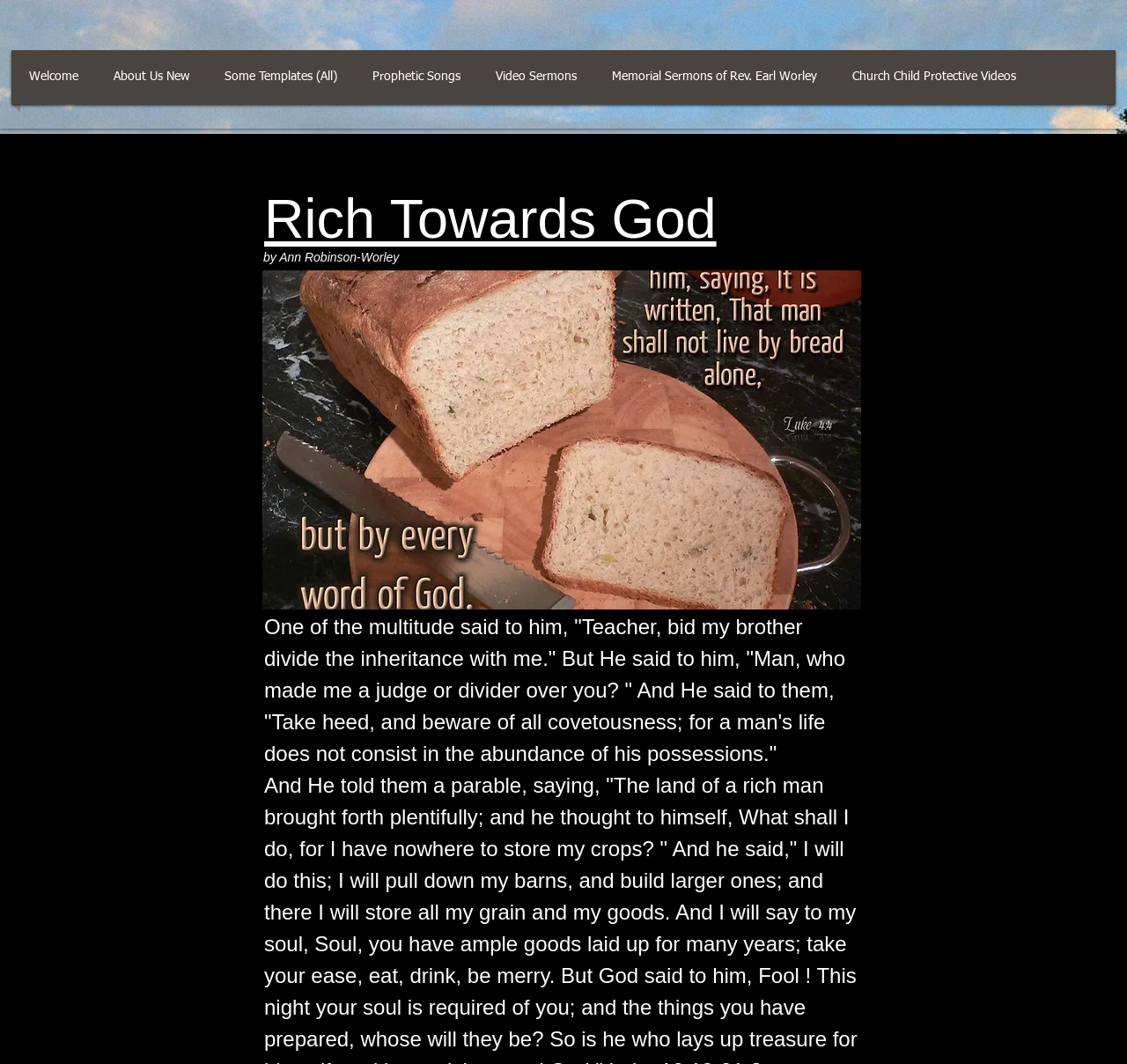What is the name of the website?
Based on the visual details in the image, please answer the question thoroughly.

The name of the website can be determined by looking at the root element 'Rich Towards God' and the heading 'Rich Towards God' which suggests that the website is named 'Rich Towards God'.